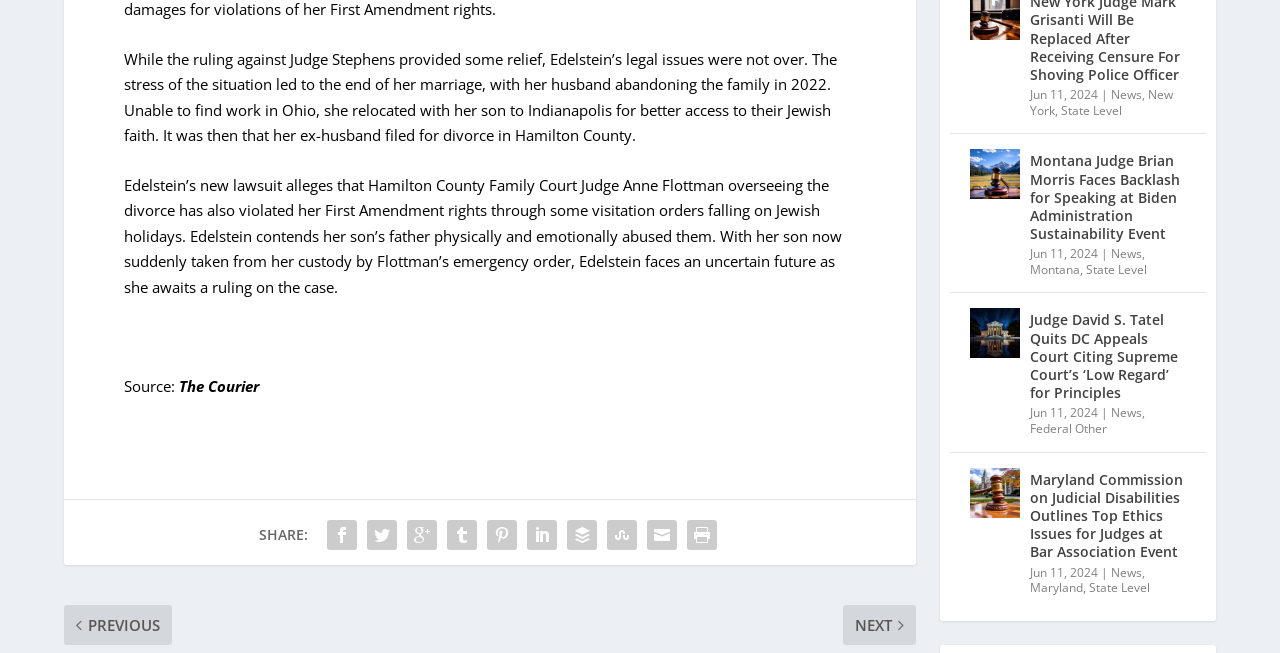Can you find the bounding box coordinates of the area I should click to execute the following instruction: "Read news about Judge David S. Tatel"?

[0.758, 0.451, 0.797, 0.528]